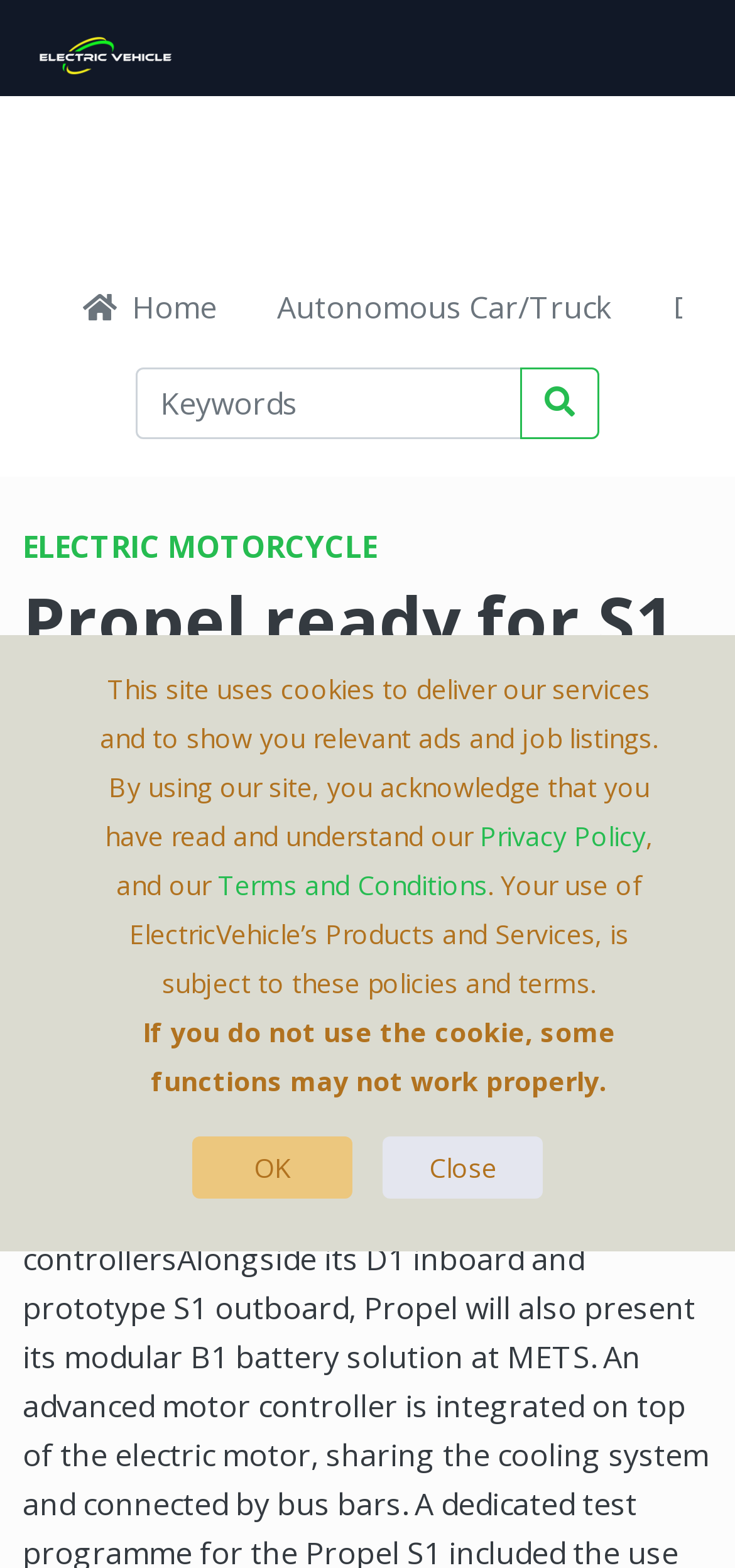Determine the bounding box coordinates for the clickable element required to fulfill the instruction: "Visit the 'Blog - Latest News' page". Provide the coordinates as four float numbers between 0 and 1, i.e., [left, top, right, bottom].

None